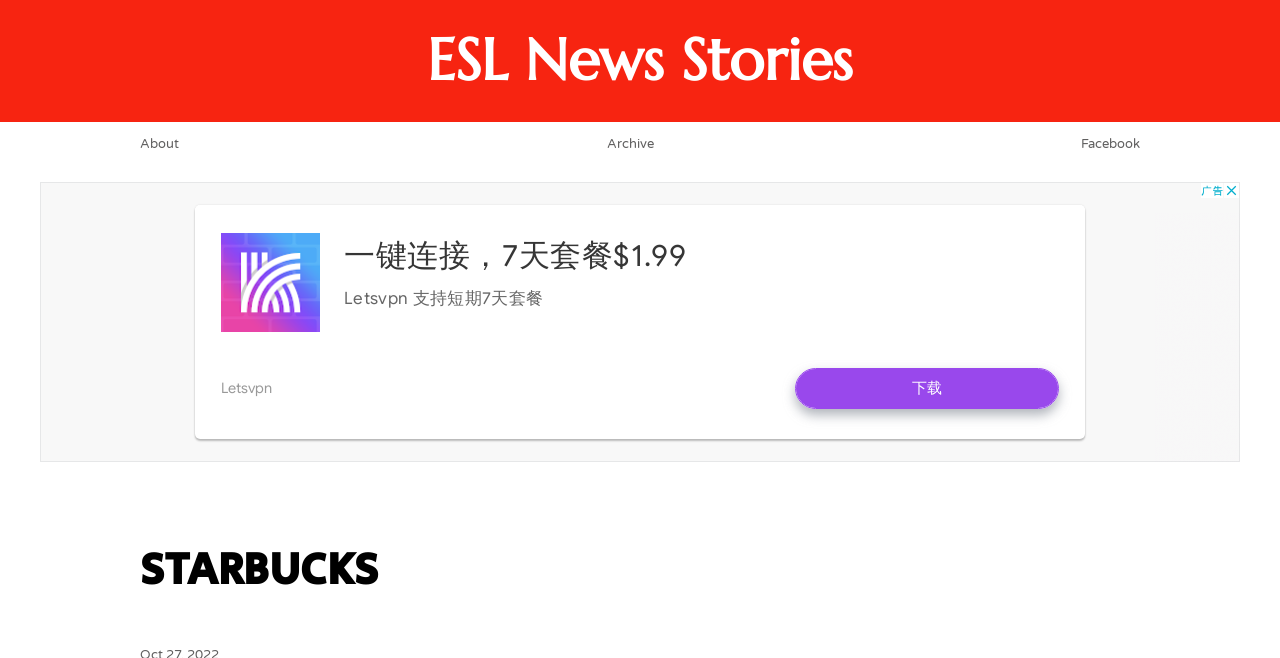What is the text of the heading inside the iframe?
Refer to the screenshot and deliver a thorough answer to the question presented.

The iframe element contains a heading element with the text 'STARBUCKS', which is located at coordinates [0.109, 0.829, 0.295, 0.904] inside the iframe.